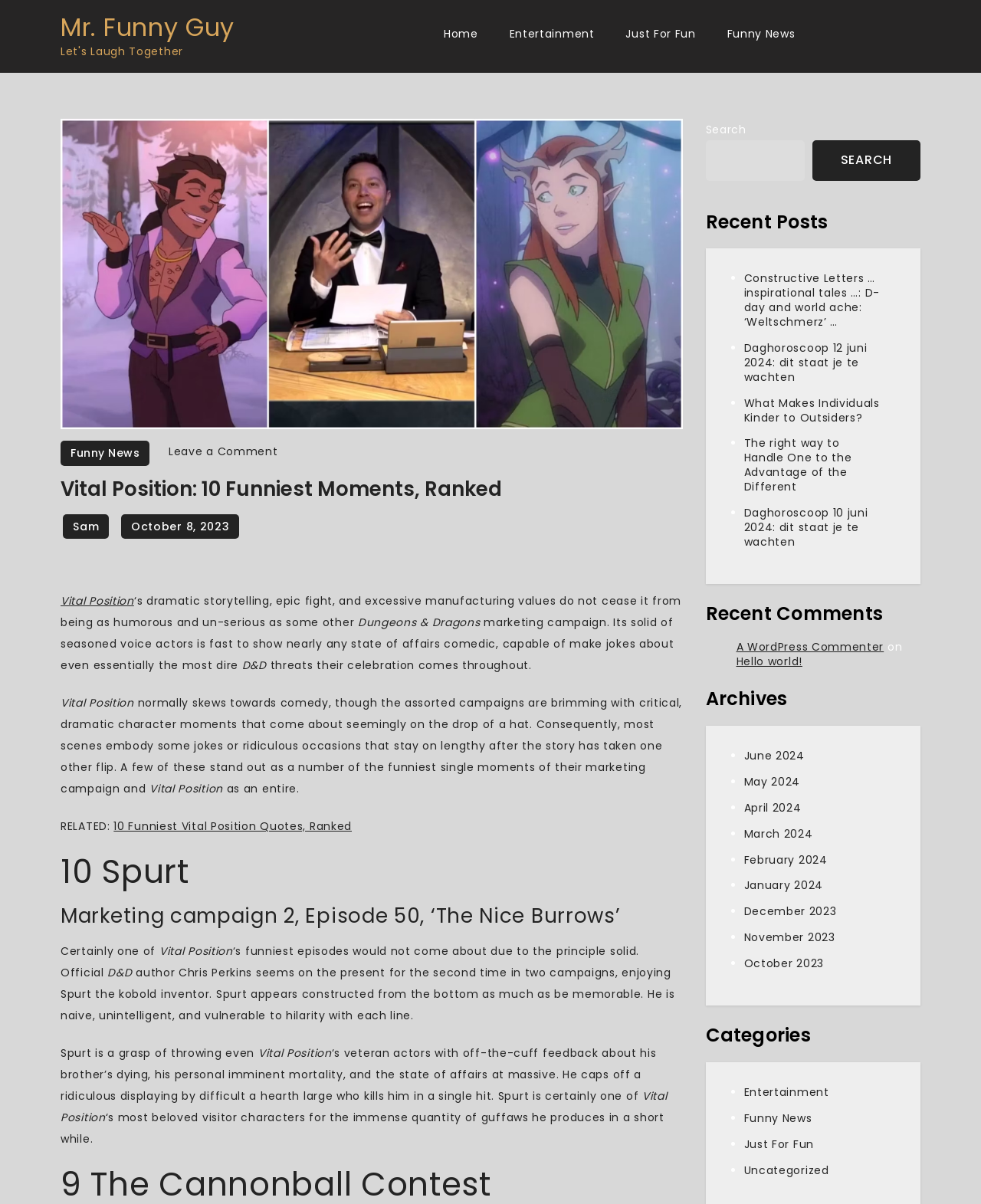Locate the bounding box coordinates of the element that should be clicked to execute the following instruction: "Read the article '10 Funniest Vital Position Quotes, Ranked'".

[0.116, 0.68, 0.359, 0.693]